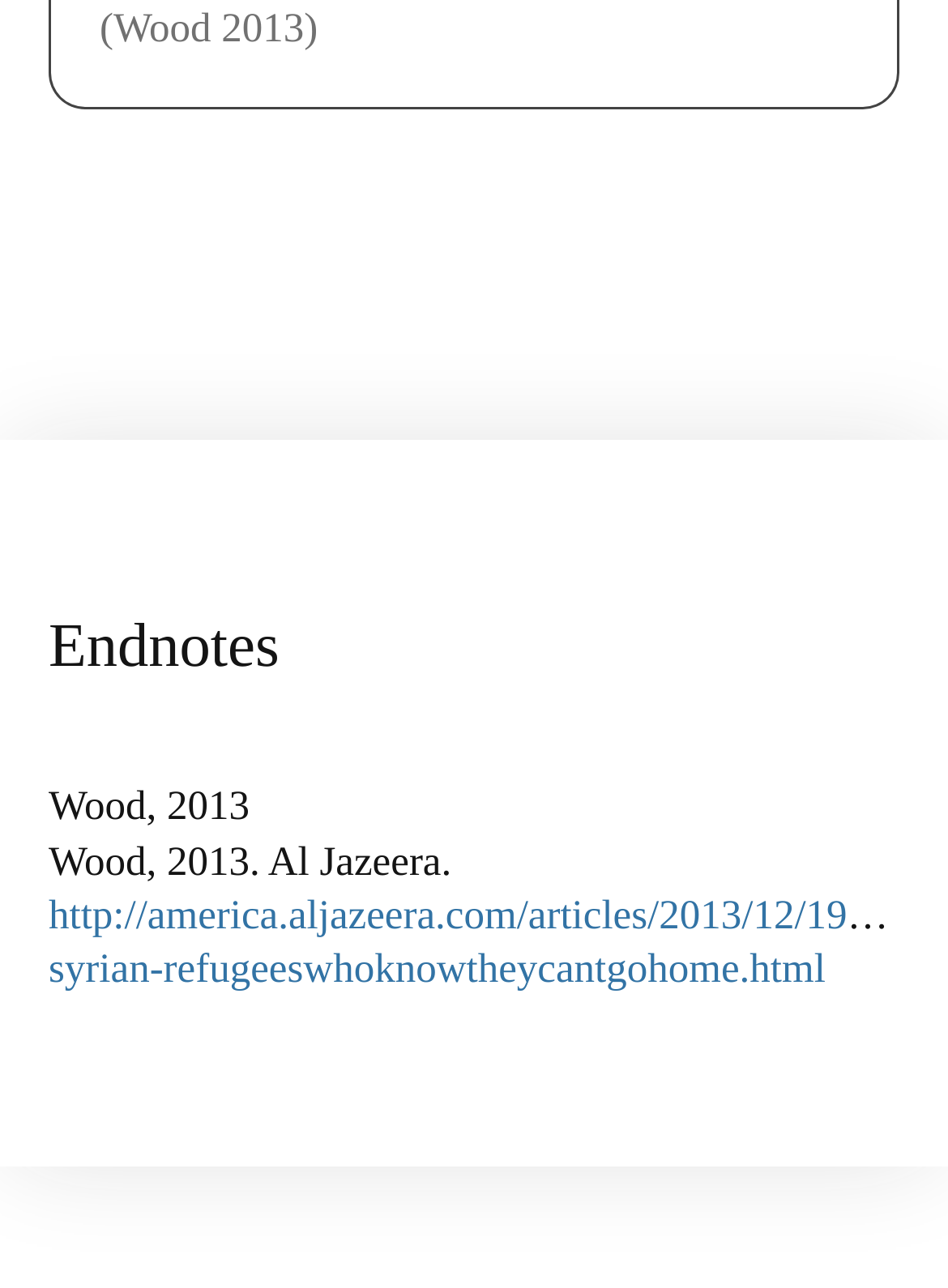Locate the bounding box of the UI element described in the following text: "Accept".

None